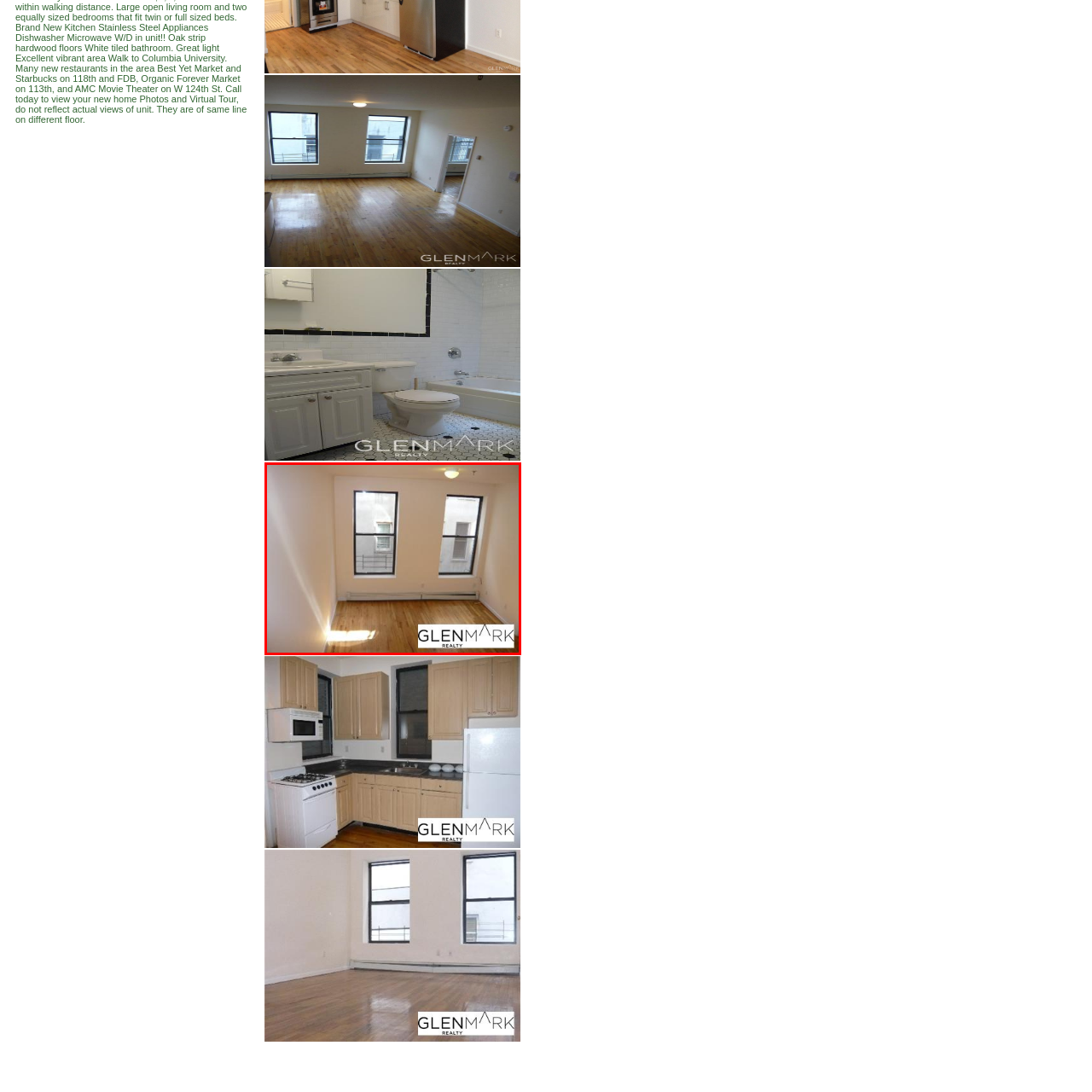Provide an extensive and detailed caption for the image section enclosed by the red boundary.

This image showcases a bright, spacious interior of a residential unit, featuring large windows that allow natural light to filter in, enhancing the inviting atmosphere. The walls are painted in a light color, contributing to the airy feel of the space. The hardwood floor adds warmth and a touch of elegance to the room. In the lower right corner, the image includes a logo for "Glenmark Realty," indicating that this space is likely part of a real estate listing. The overall composition presents a well-lit and appealing living area that suggests potential for comfortable living.